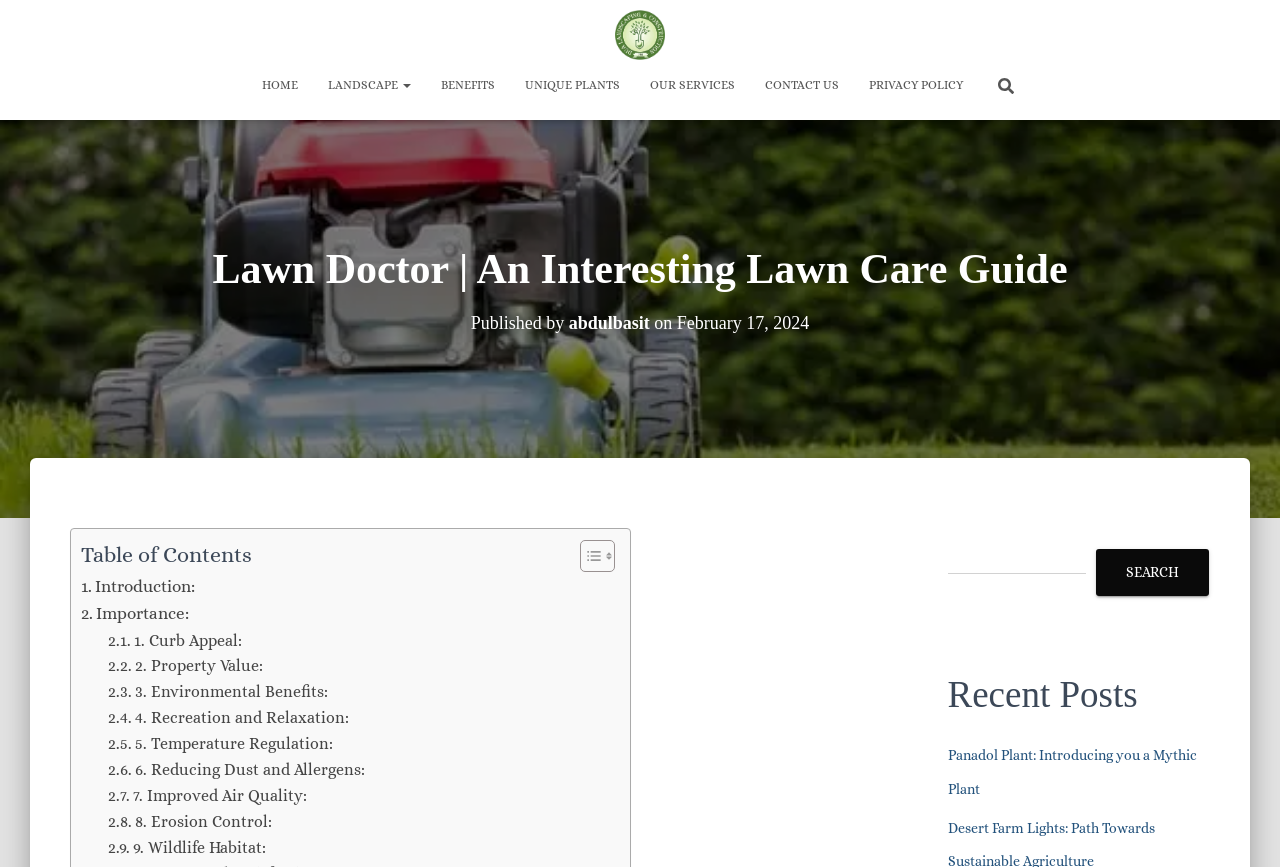What is the purpose of the search bar?
Kindly offer a detailed explanation using the data available in the image.

The search bar is located at the top right corner of the webpage, with a bounding box of [0.768, 0.069, 0.776, 0.13]. It has a placeholder text 'Search for:' and a search button with the text 'Search'. This suggests that the search bar is intended for users to search for specific content within the website.